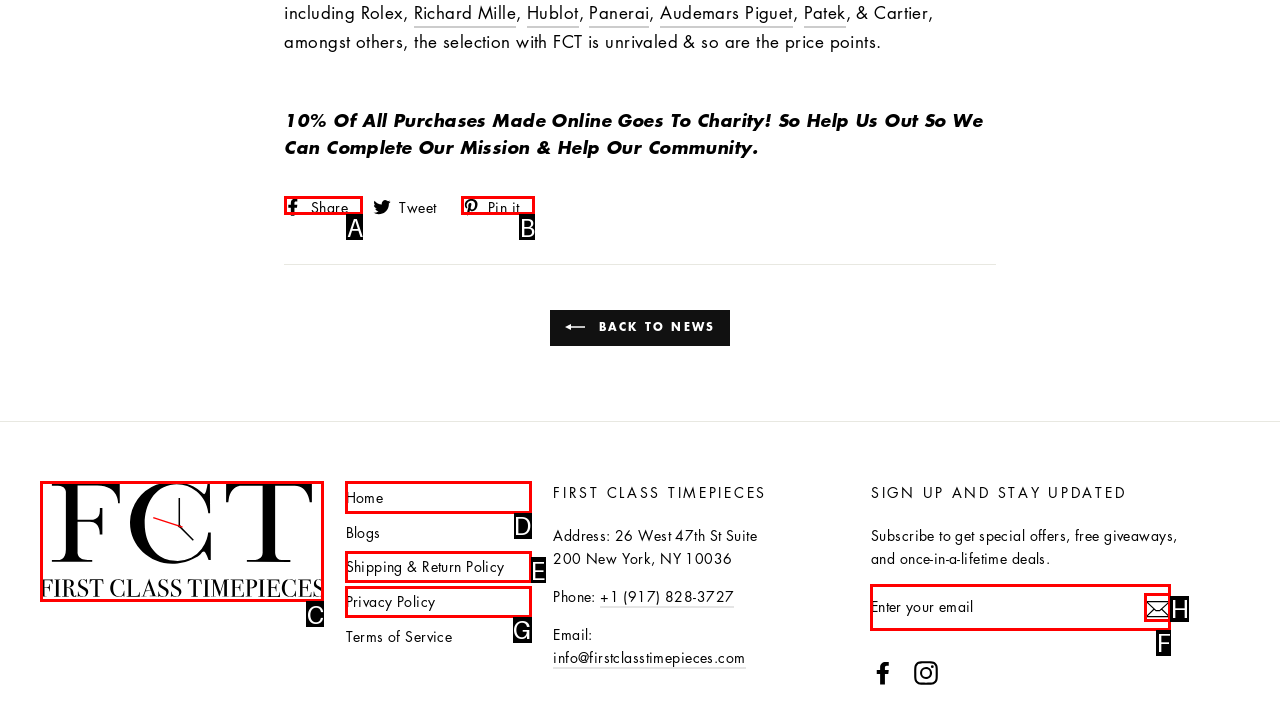Select the HTML element that fits the following description: Privacy Policy
Provide the letter of the matching option.

G